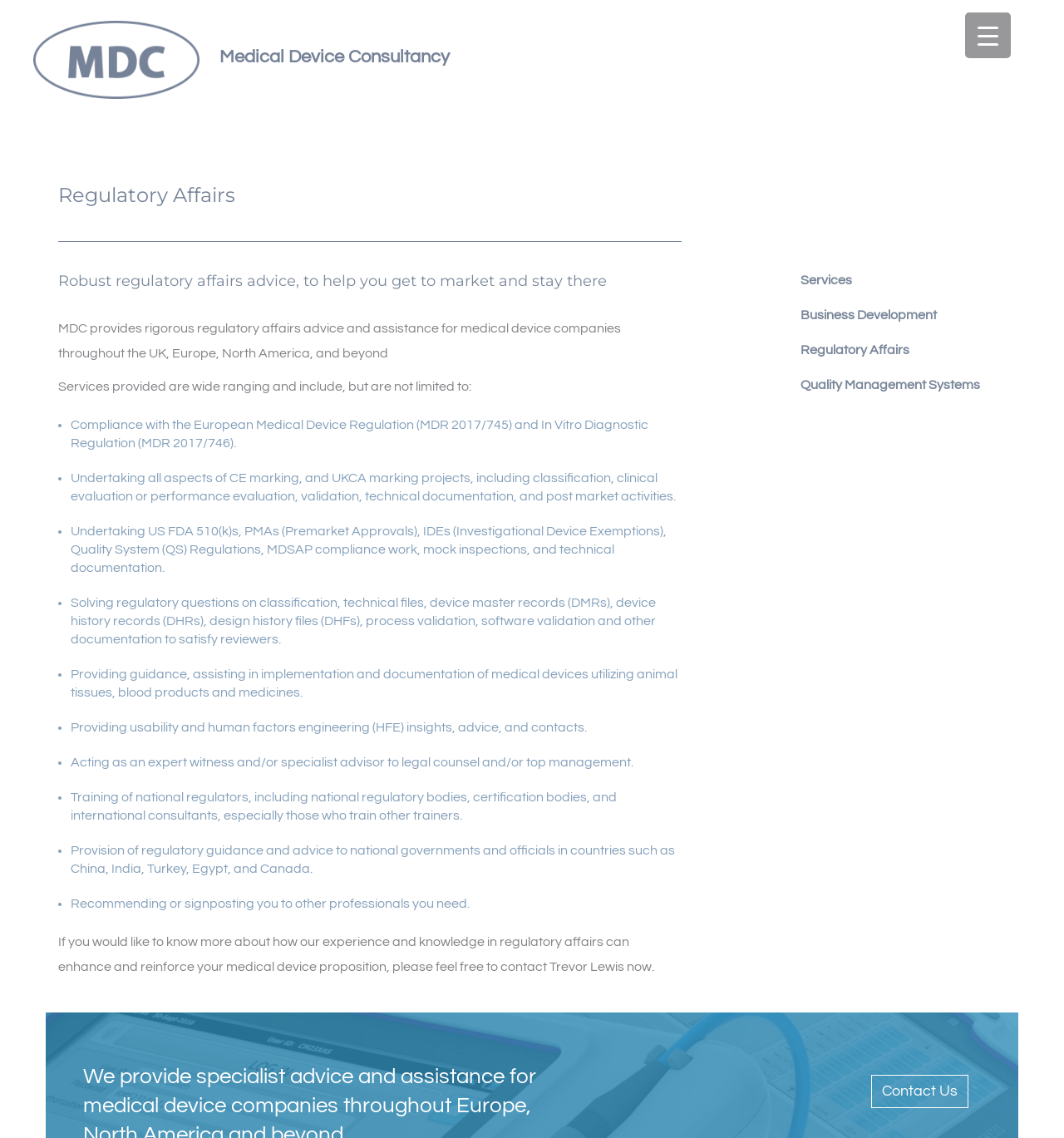Create a full and detailed caption for the entire webpage.

The webpage is about Medical Device Consultancy, a company that provides specialist business development consultancy to medical device, in-vitro diagnostic, and related companies. 

At the top left of the page, there is a logo of Medical Device Consultancy, accompanied by a link to the company's homepage. Below the logo, there are three headings that introduce the company's focus on regulatory affairs. 

The main content of the page is a list of services provided by the company, including compliance with medical device regulations, CE marking, US FDA approvals, and solving regulatory questions. There are 11 bullet points in total, each describing a specific service offered by the company. 

On the right side of the page, there are four links to other sections of the website, including Services, Business Development, Regulatory Affairs, and Quality Management Systems. 

At the bottom of the page, there is a call-to-action, encouraging visitors to contact Trevor Lewis to learn more about how the company's experience and knowledge in regulatory affairs can enhance their medical device proposition. 

Finally, there is a "Contact Us" link at the bottom right of the page, and a menu trigger button at the top right corner.